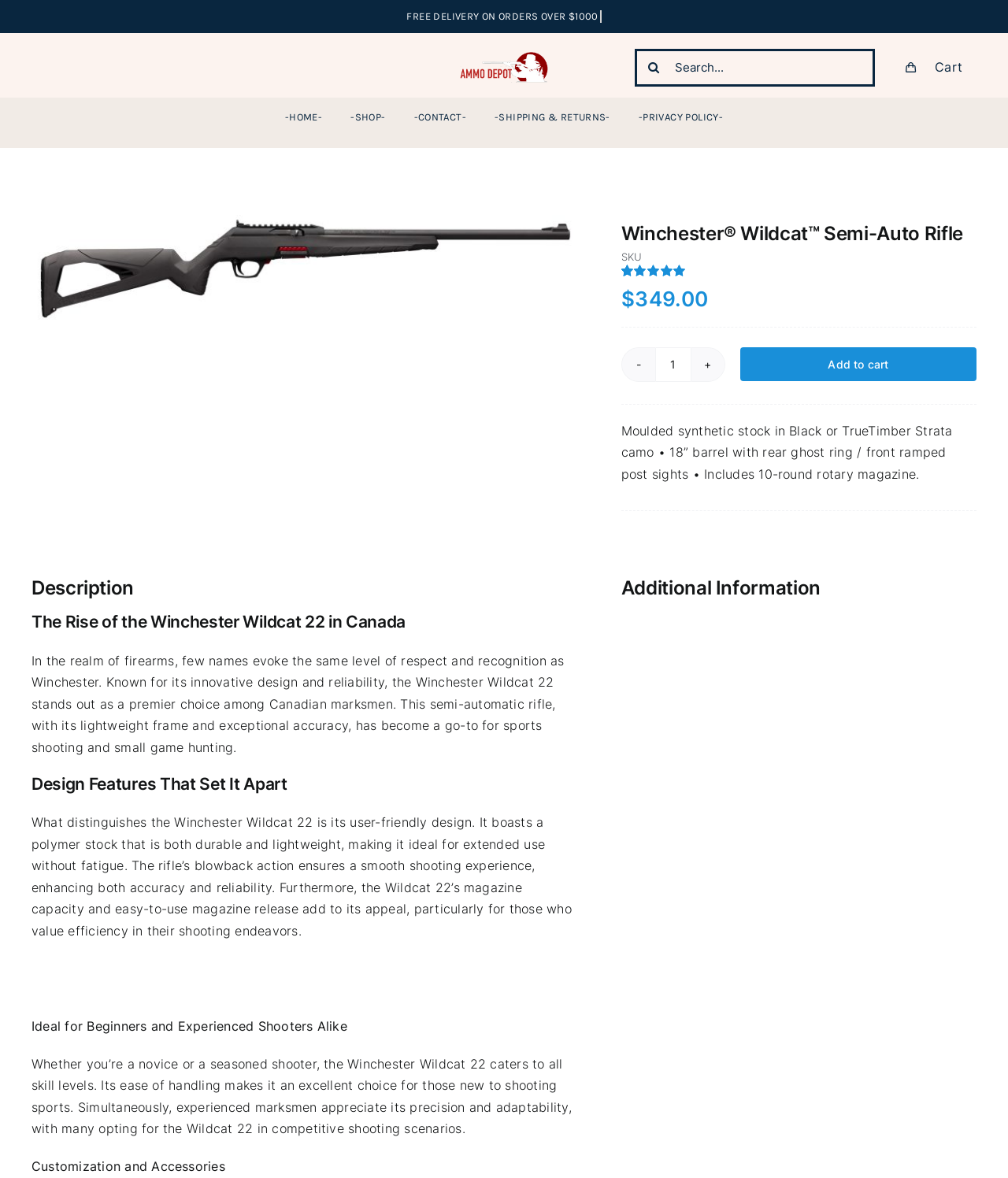Answer the following inquiry with a single word or phrase:
What is the purpose of the Winchester Wildcat 22?

Sports shooting and small game hunting